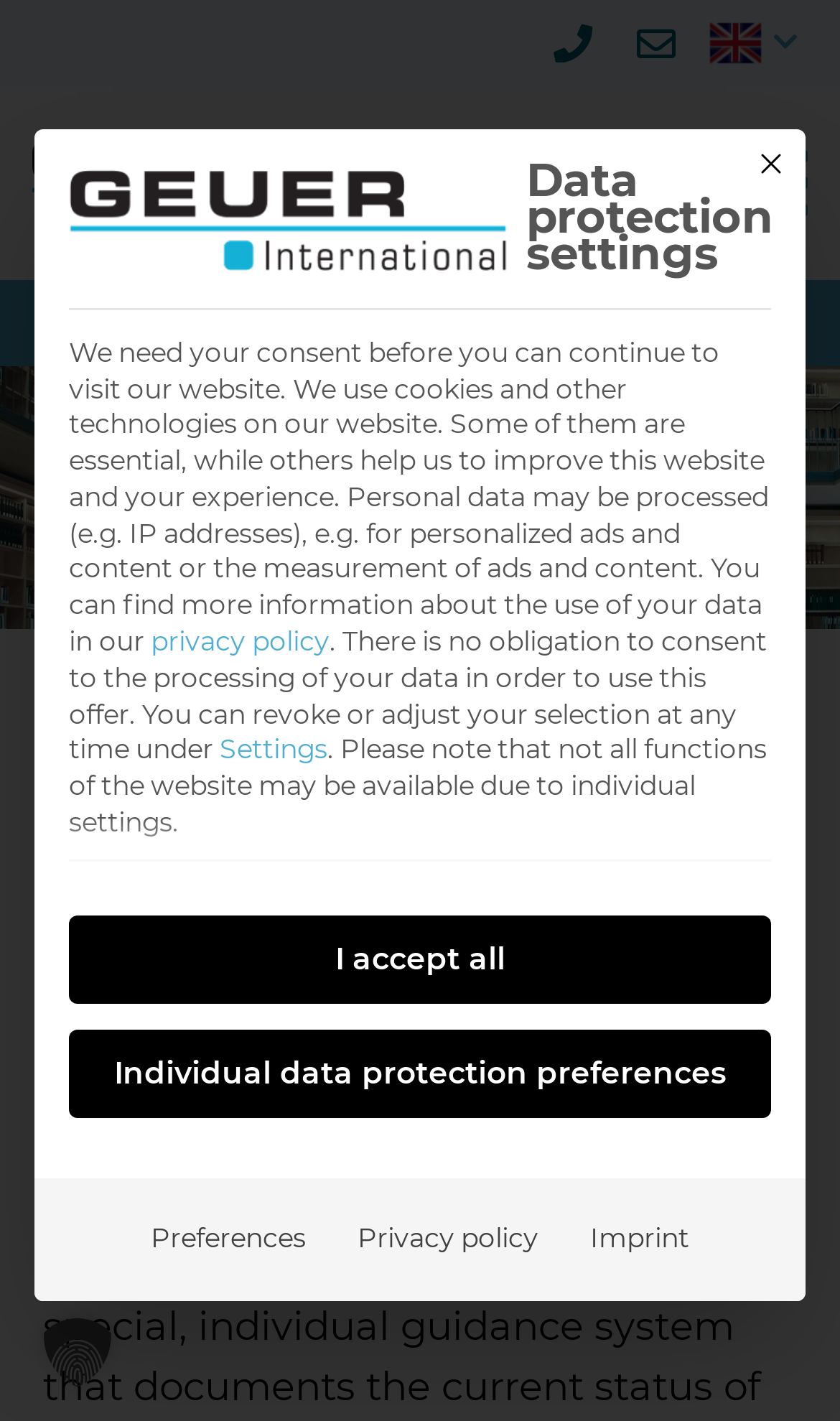Determine the bounding box coordinates of the region that needs to be clicked to achieve the task: "Request a callback".

[0.5, 0.197, 1.0, 0.258]